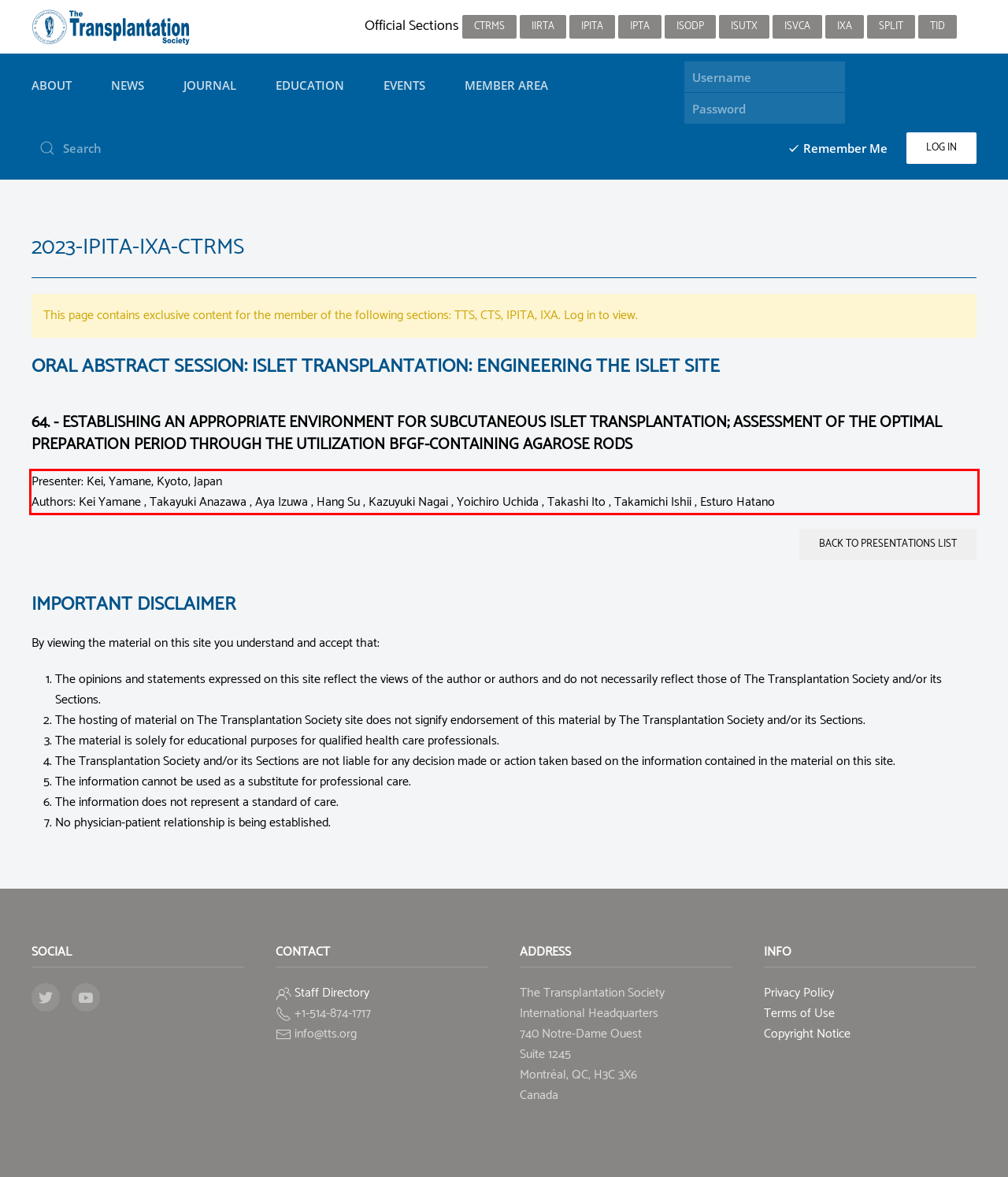The screenshot provided shows a webpage with a red bounding box. Apply OCR to the text within this red bounding box and provide the extracted content.

Presenter: Kei, Yamane, Kyoto, Japan Authors: Kei Yamane , Takayuki Anazawa , Aya Izuwa , Hang Su , Kazuyuki Nagai , Yoichiro Uchida , Takashi Ito , Takamichi Ishii , Esturo Hatano